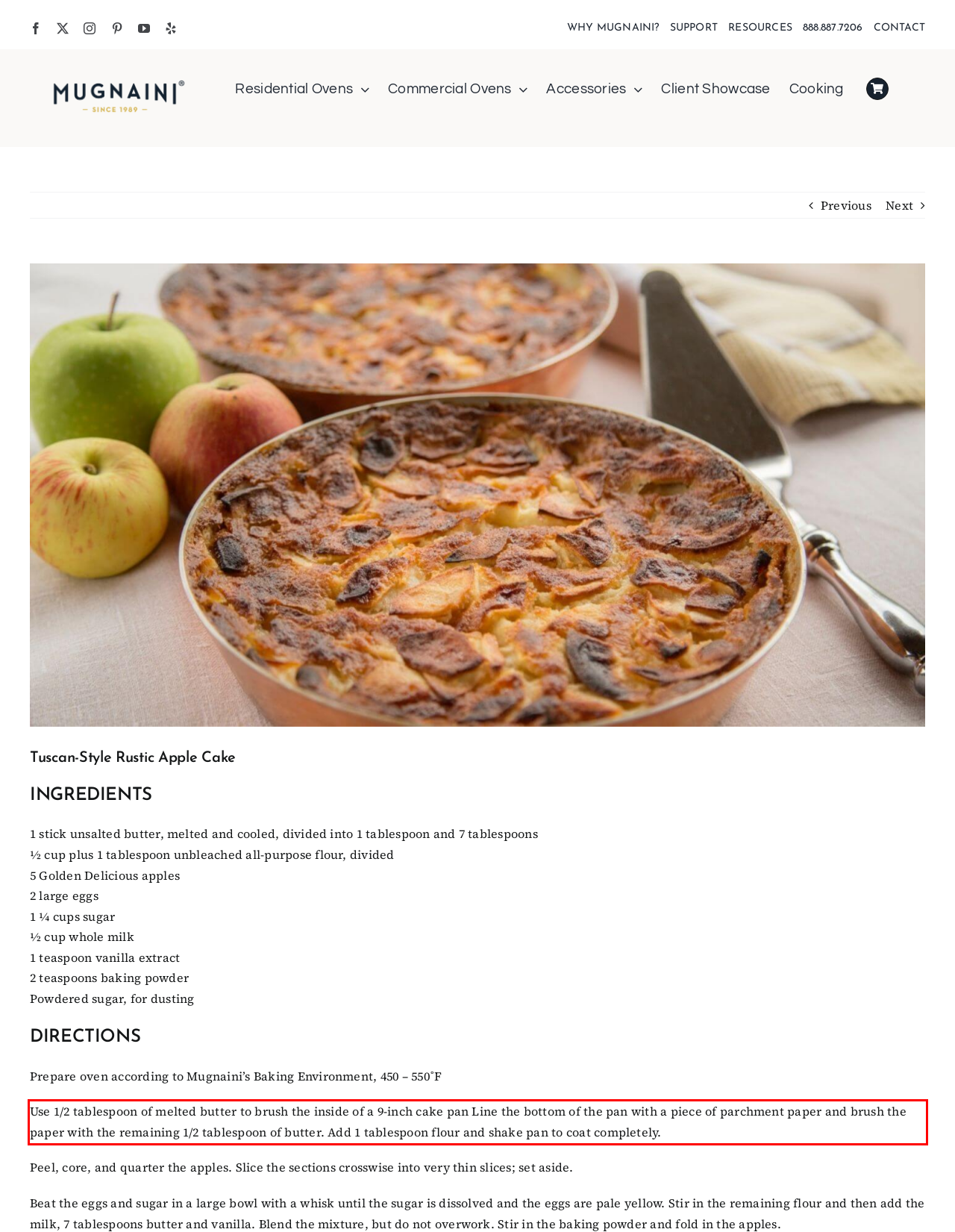Examine the screenshot of the webpage, locate the red bounding box, and perform OCR to extract the text contained within it.

Use 1/2 tablespoon of melted butter to brush the inside of a 9-inch cake pan Line the bottom of the pan with a piece of parchment paper and brush the paper with the remaining 1/2 tablespoon of butter. Add 1 tablespoon flour and shake pan to coat completely.